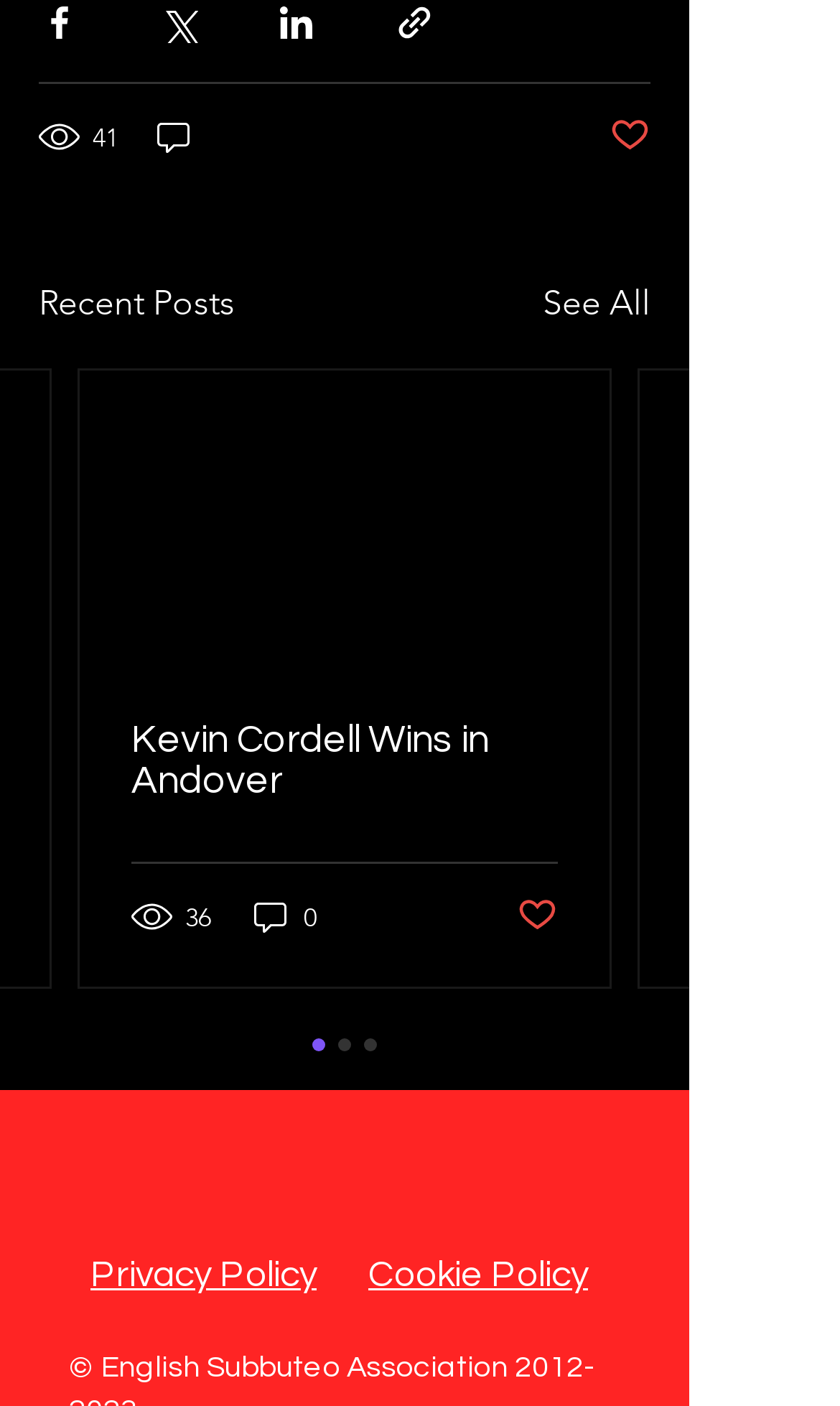Please identify the bounding box coordinates of the region to click in order to complete the given instruction: "Check the number of views". The coordinates should be four float numbers between 0 and 1, i.e., [left, top, right, bottom].

[0.046, 0.081, 0.146, 0.113]